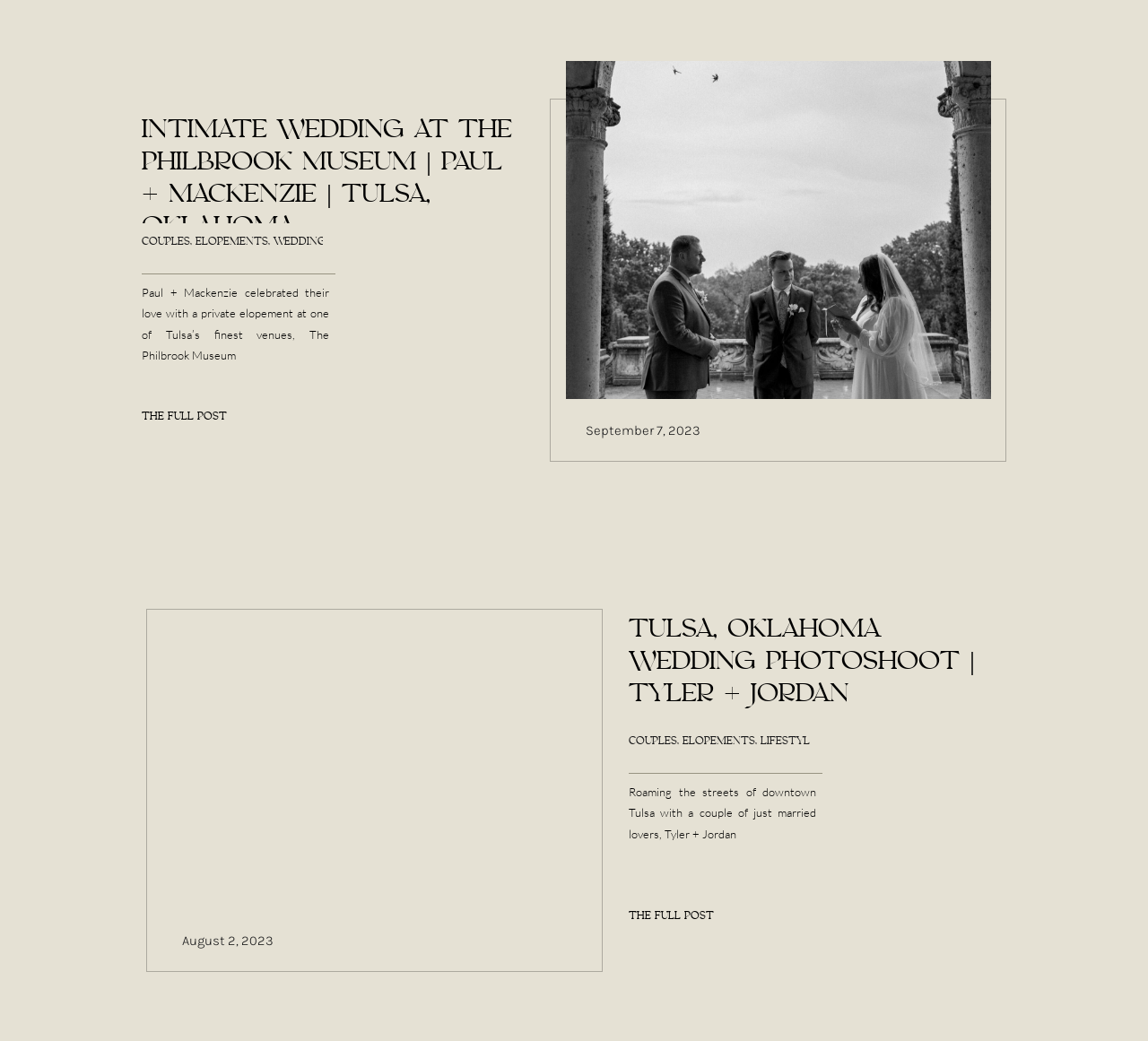What type of content is present on the webpage? Analyze the screenshot and reply with just one word or a short phrase.

Wedding-related content